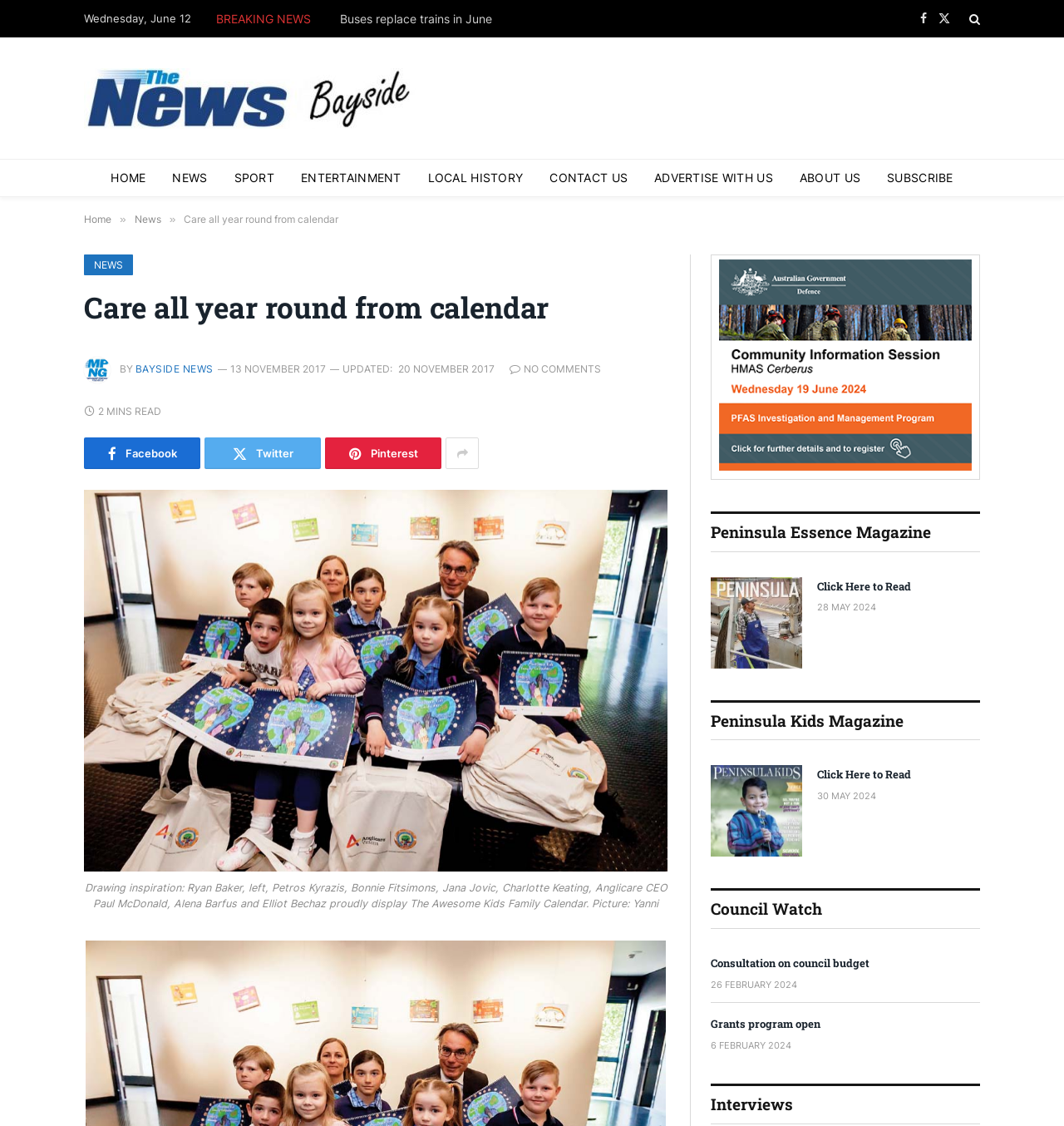Show the bounding box coordinates of the element that should be clicked to complete the task: "Click on the 'NEWS' link".

[0.15, 0.142, 0.207, 0.174]